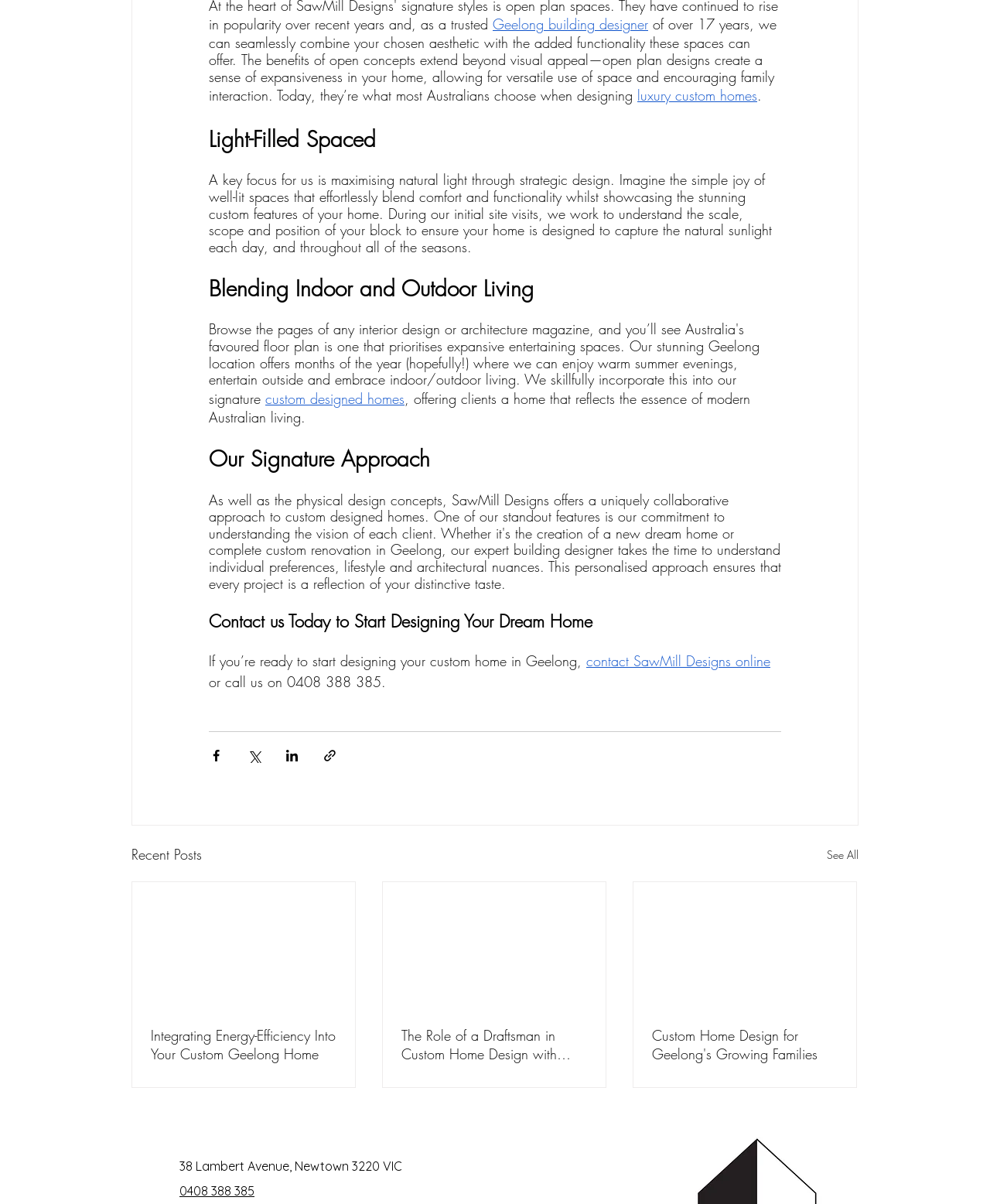Identify the bounding box coordinates of the region that needs to be clicked to carry out this instruction: "Click on 'Geelong building designer'". Provide these coordinates as four float numbers ranging from 0 to 1, i.e., [left, top, right, bottom].

[0.498, 0.012, 0.655, 0.028]